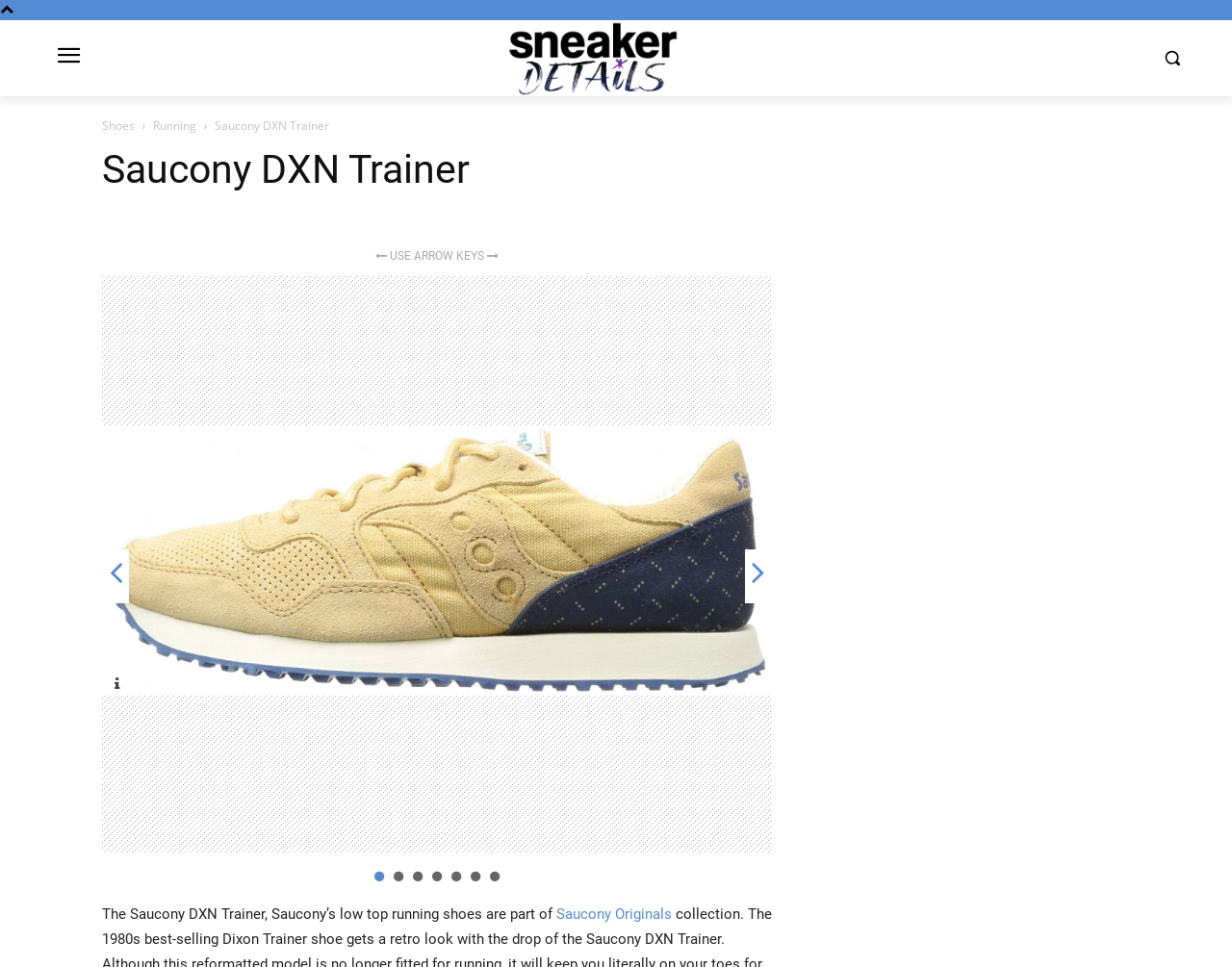Using the provided description: "aria-label="Search"", find the bounding box coordinates of the corresponding UI element. The output should be four float numbers between 0 and 1, in the format [left, top, right, bottom].

[0.937, 0.042, 0.966, 0.078]